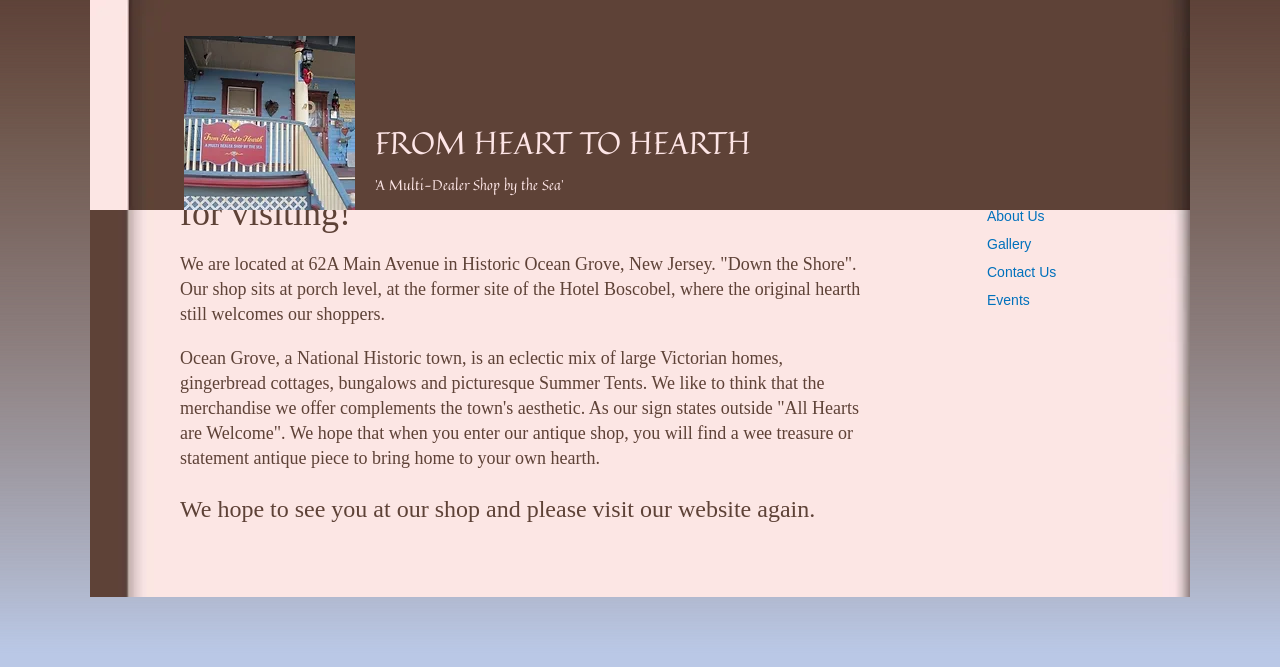Given the element description "About Us", identify the bounding box of the corresponding UI element.

[0.763, 0.306, 0.824, 0.343]